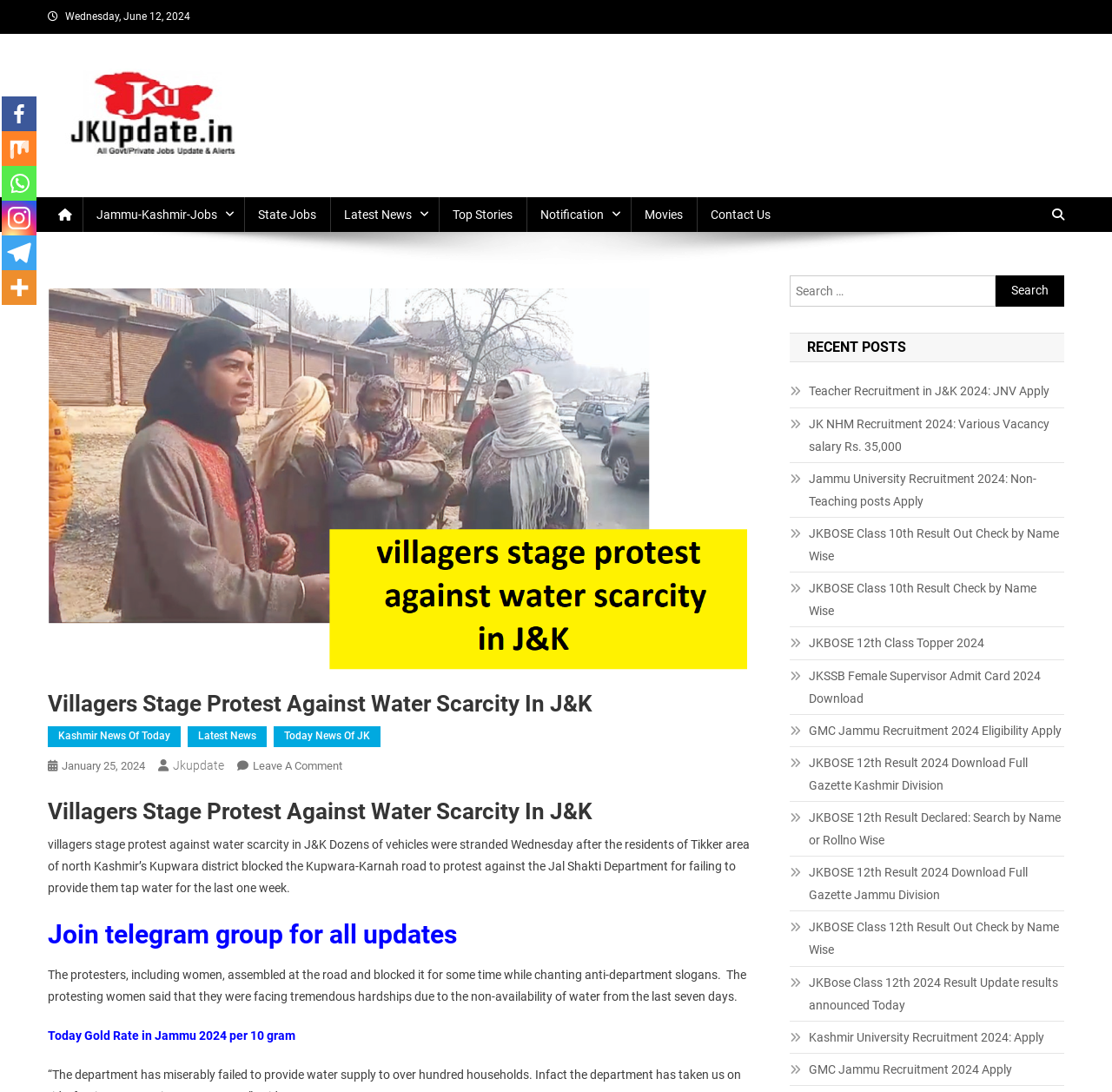Indicate the bounding box coordinates of the element that needs to be clicked to satisfy the following instruction: "Check today's gold rate in Jammu". The coordinates should be four float numbers between 0 and 1, i.e., [left, top, right, bottom].

[0.043, 0.942, 0.266, 0.955]